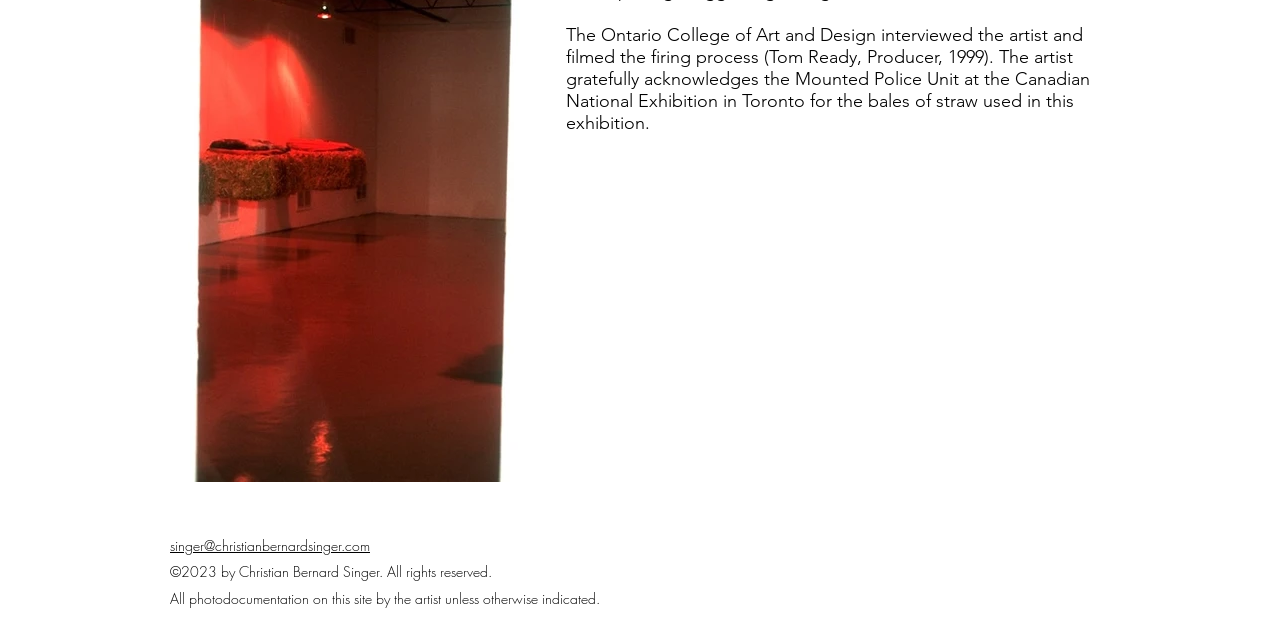Identify the bounding box for the given UI element using the description provided. Coordinates should be in the format (top-left x, top-left y, bottom-right x, bottom-right y) and must be between 0 and 1. Here is the description: singer@christianbernardsinger.com

[0.133, 0.849, 0.289, 0.879]